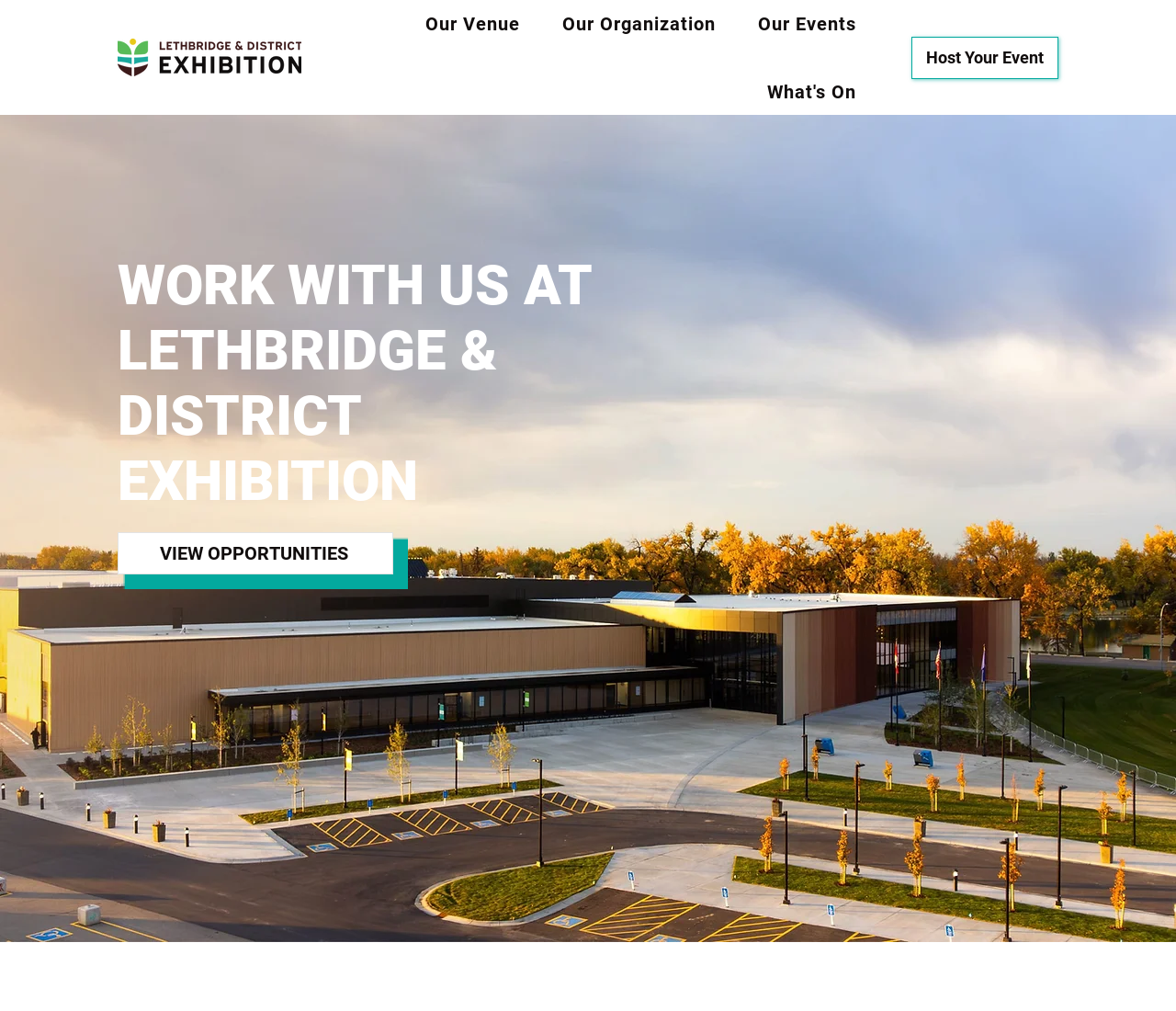Identify the headline of the webpage and generate its text content.

WORK WITH US AT LETHBRIDGE & DISTRICT EXHIBITION